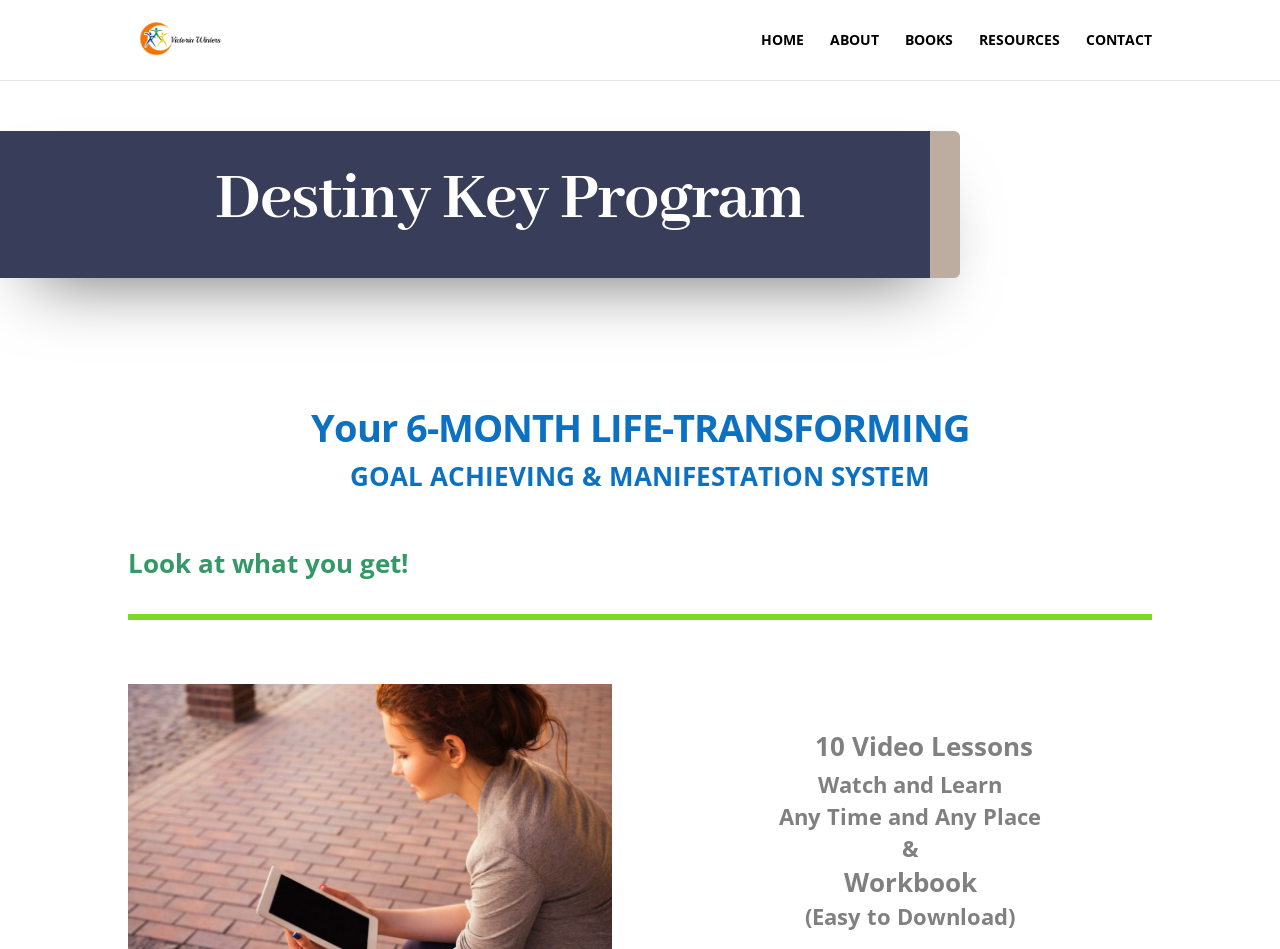Given the content of the image, can you provide a detailed answer to the question?
Can the workbook be downloaded?

The webpage mentions that the workbook is 'Easy to Download', implying that it can be downloaded by users.